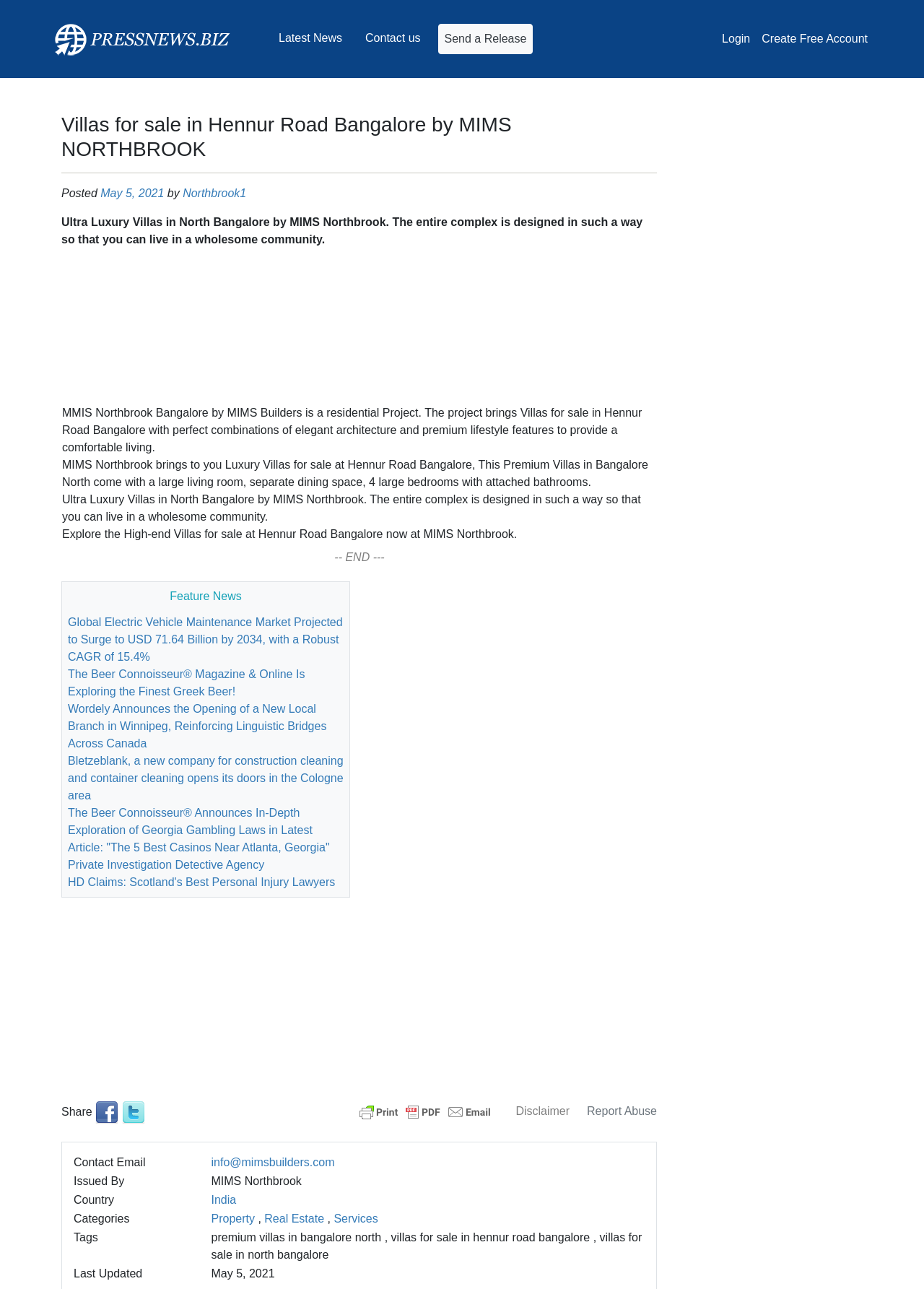Find the bounding box coordinates of the area that needs to be clicked in order to achieve the following instruction: "Click on 'Facebook'". The coordinates should be specified as four float numbers between 0 and 1, i.e., [left, top, right, bottom].

[0.103, 0.858, 0.128, 0.867]